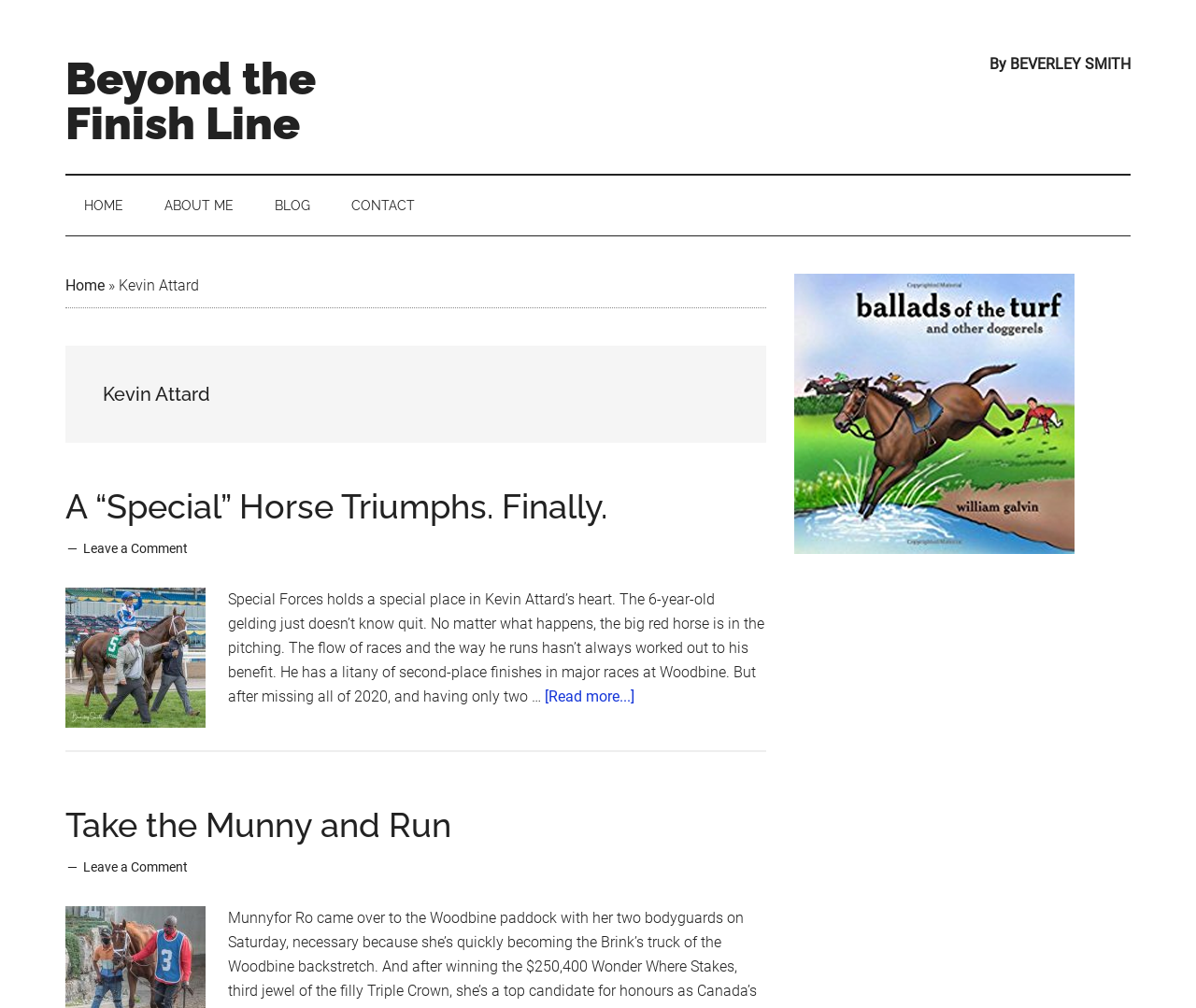Determine the bounding box coordinates for the clickable element to execute this instruction: "leave a comment on A “Special” Horse Triumphs. Finally.". Provide the coordinates as four float numbers between 0 and 1, i.e., [left, top, right, bottom].

[0.07, 0.537, 0.157, 0.551]